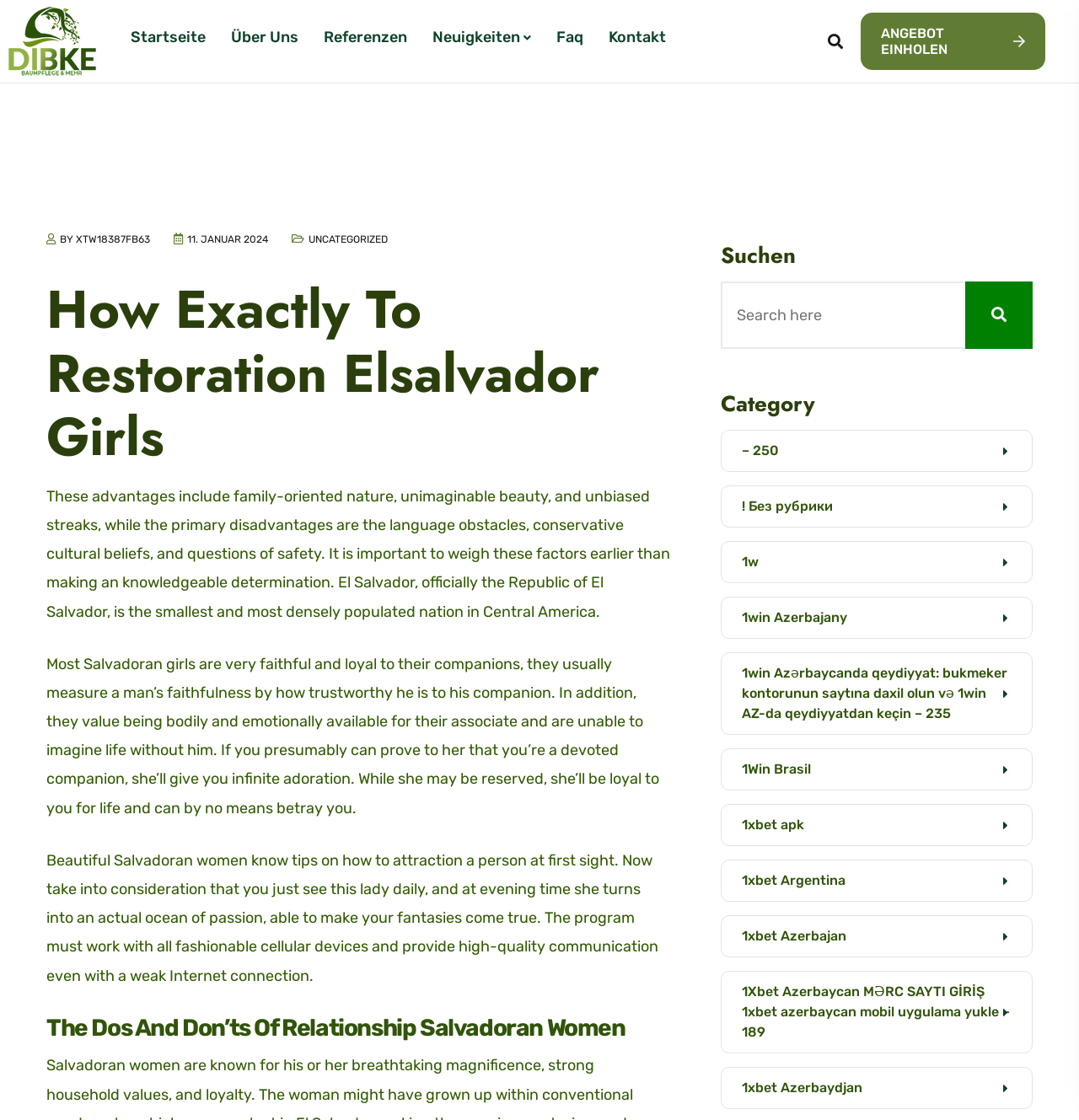Provide the bounding box coordinates, formatted as (top-left x, top-left y, bottom-right x, bottom-right y), with all values being floating point numbers between 0 and 1. Identify the bounding box of the UI element that matches the description: 1w

[0.668, 0.483, 0.957, 0.521]